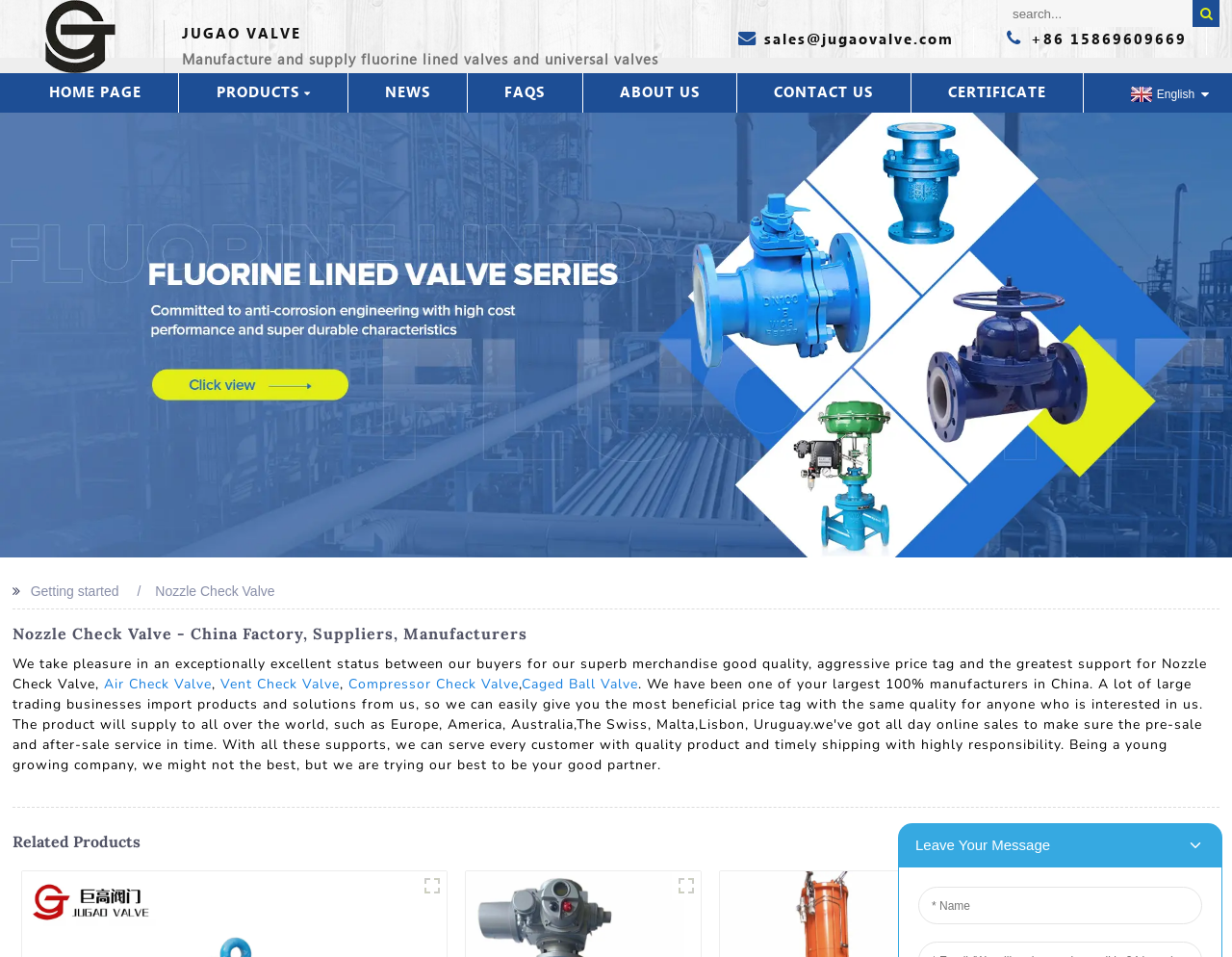What is the company name?
Craft a detailed and extensive response to the question.

The company name can be found in the heading element with the text 'JUGAO VALVE' located at the top of the webpage.